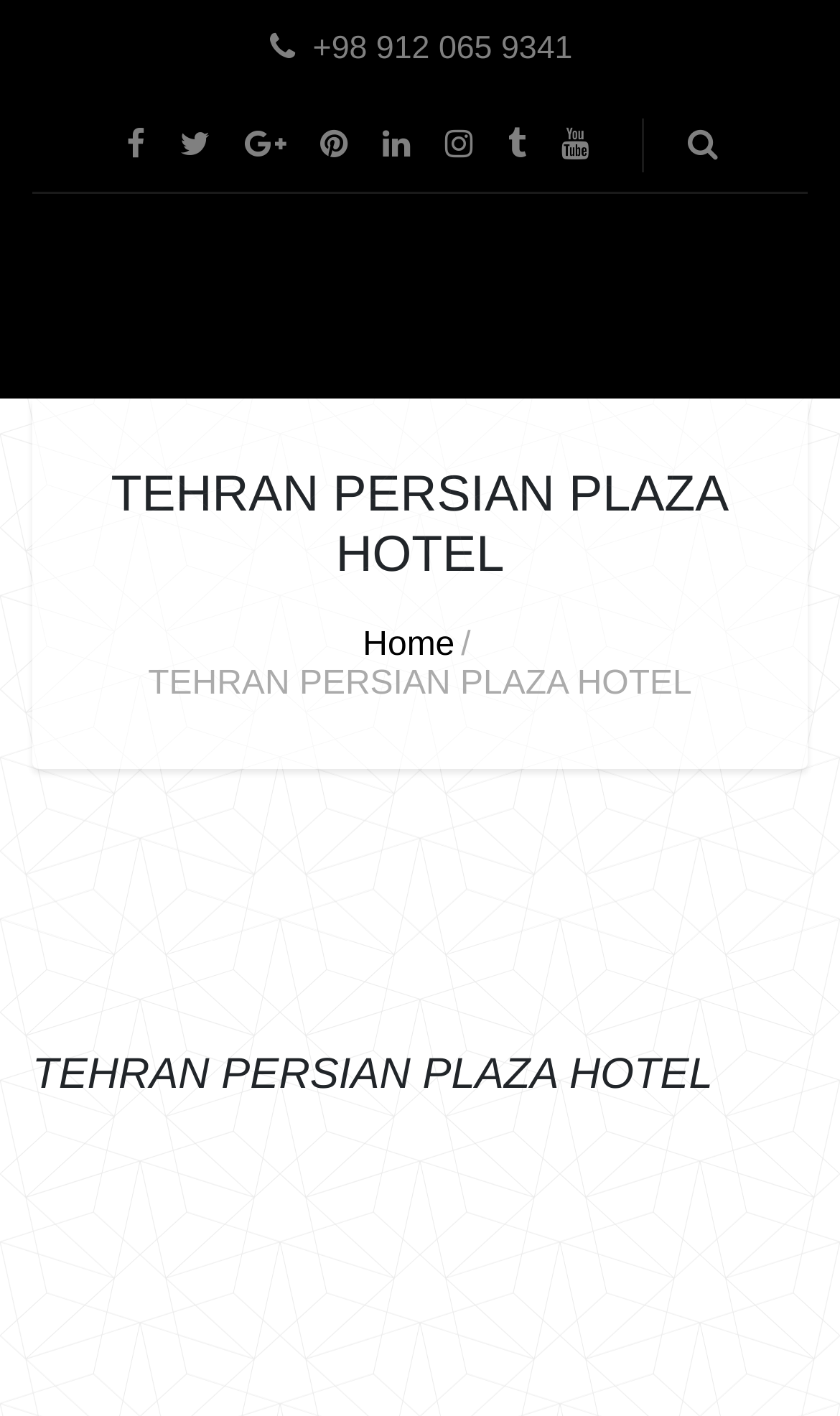What is the image description of the banner?
Kindly offer a comprehensive and detailed response to the question.

I found the image description by looking at the image element with the bounding box coordinates [0.038, 0.137, 0.603, 0.282] which has the description 'Welcome to Iran'.